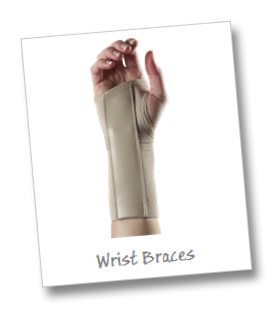Paint a vivid picture of the image with your description.

The image showcases a beige wrist brace, designed to provide support and stabilization to the wrist. The brace is depicted being worn on a hand, which is raised slightly, fingers curled in a relaxed position. Below the image, the words "Wrist Braces" are prominently displayed in a playful font, emphasizing the product. This visual representation illustrates the functionality and comfort of wrist braces, commonly used for injury recovery or support during activities that put strain on the wrists. The overall presentation is clean and professional, making it clear that this product is intended for those in need of wrist protection or rehabilitation.